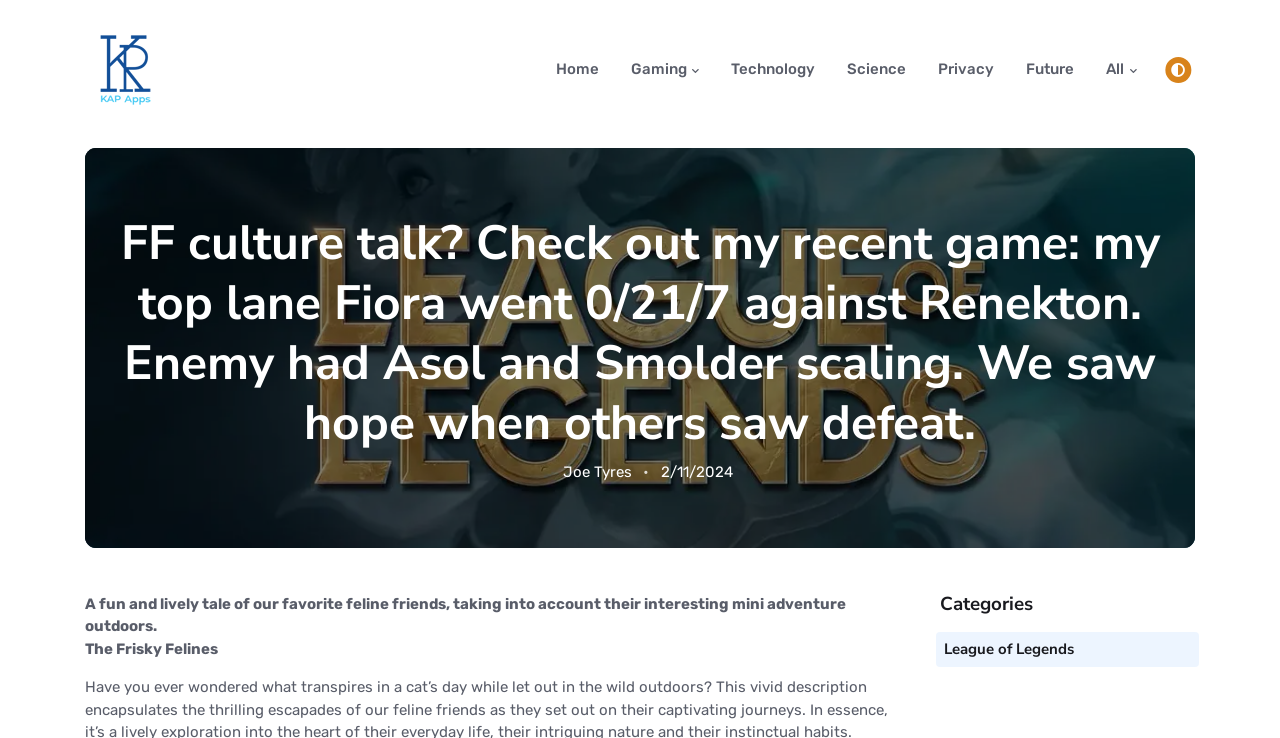Determine the bounding box coordinates for the clickable element to execute this instruction: "Expand the menu". Provide the coordinates as four float numbers between 0 and 1, i.e., [left, top, right, bottom].

[0.91, 0.077, 0.931, 0.112]